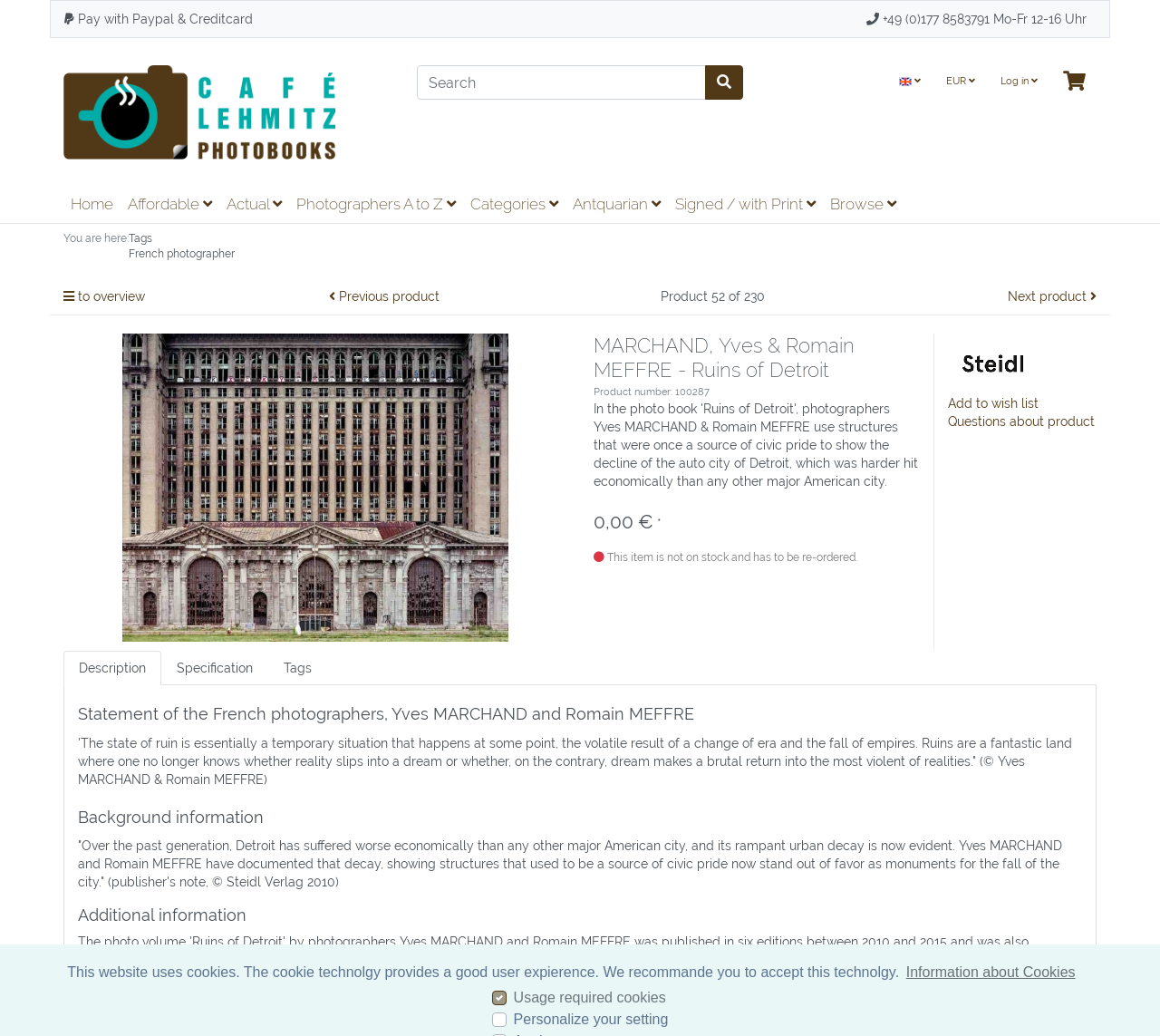Find and provide the bounding box coordinates for the UI element described here: "Questions about product". The coordinates should be given as four float numbers between 0 and 1: [left, top, right, bottom].

[0.817, 0.4, 0.944, 0.414]